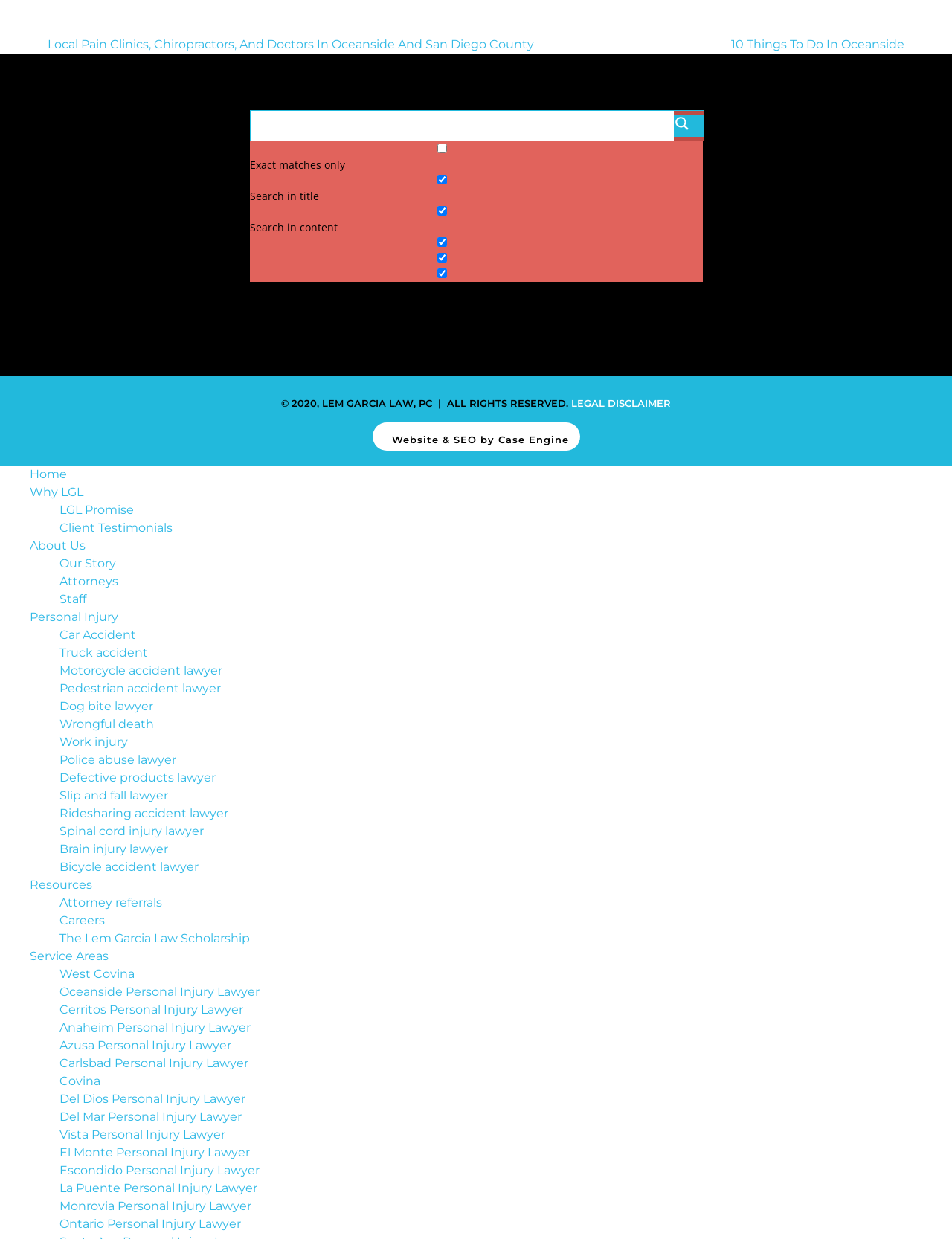What type of cases does the law firm handle?
Using the picture, provide a one-word or short phrase answer.

Personal injury cases